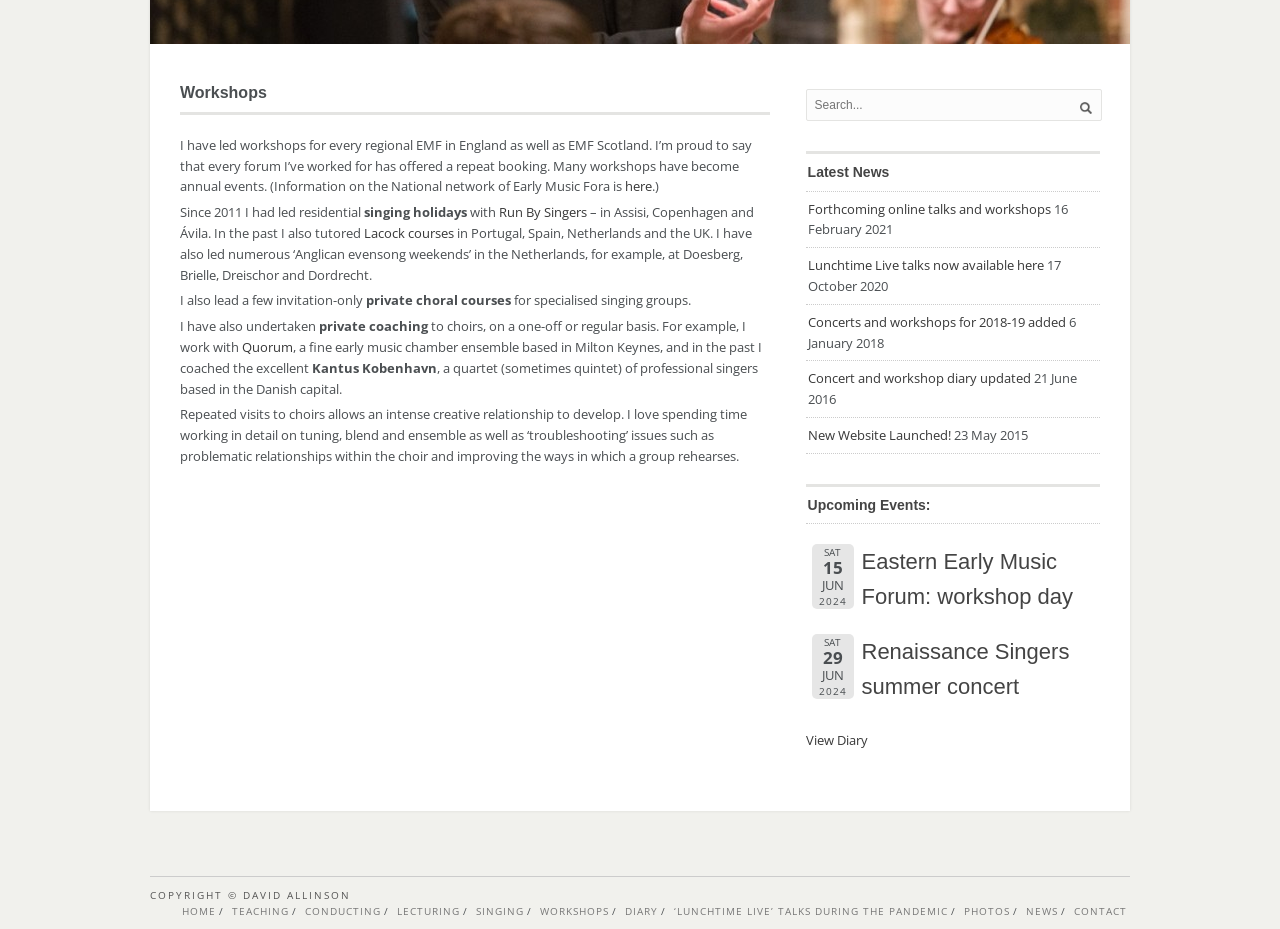Determine the bounding box coordinates of the UI element that matches the following description: "Concert and workshop diary updated". The coordinates should be four float numbers between 0 and 1 in the format [left, top, right, bottom].

[0.631, 0.392, 0.805, 0.422]